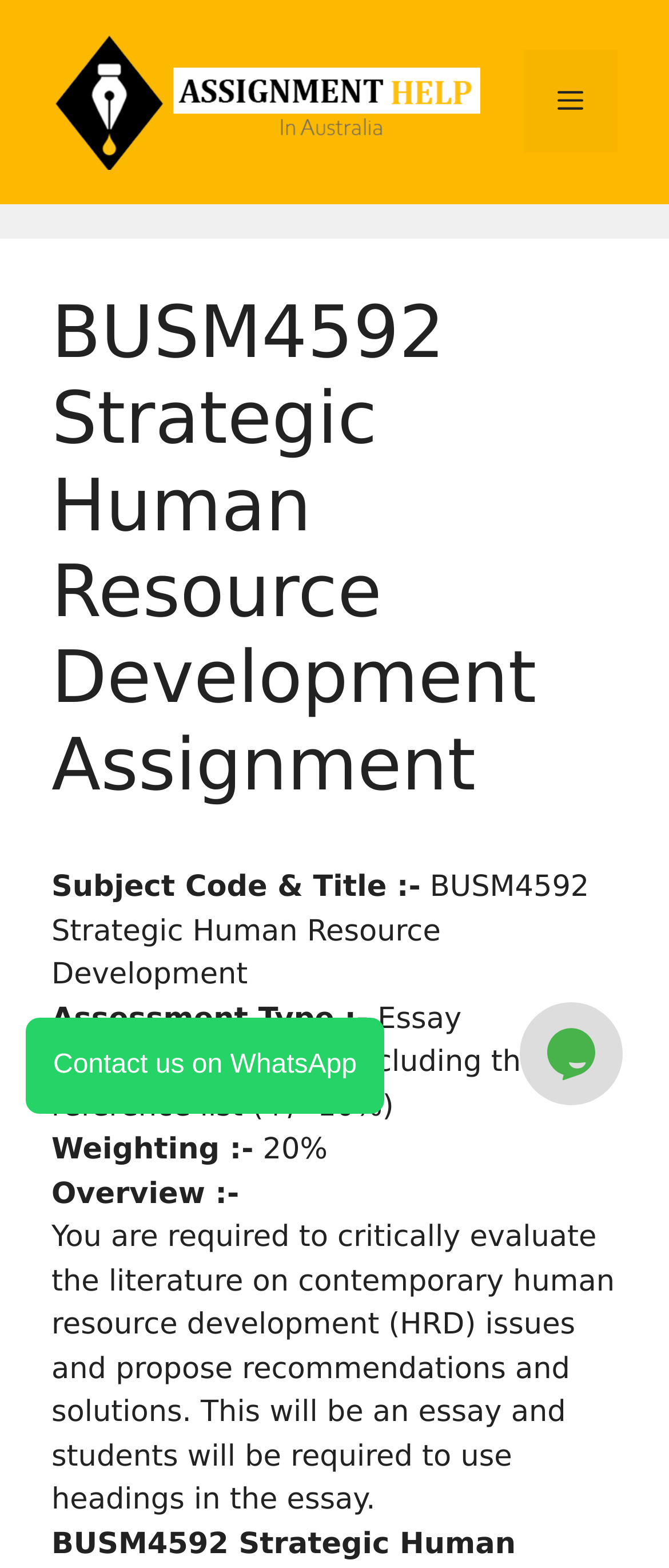Provide a brief response using a word or short phrase to this question:
What is the purpose of the assignment?

Critically evaluate HRD issues